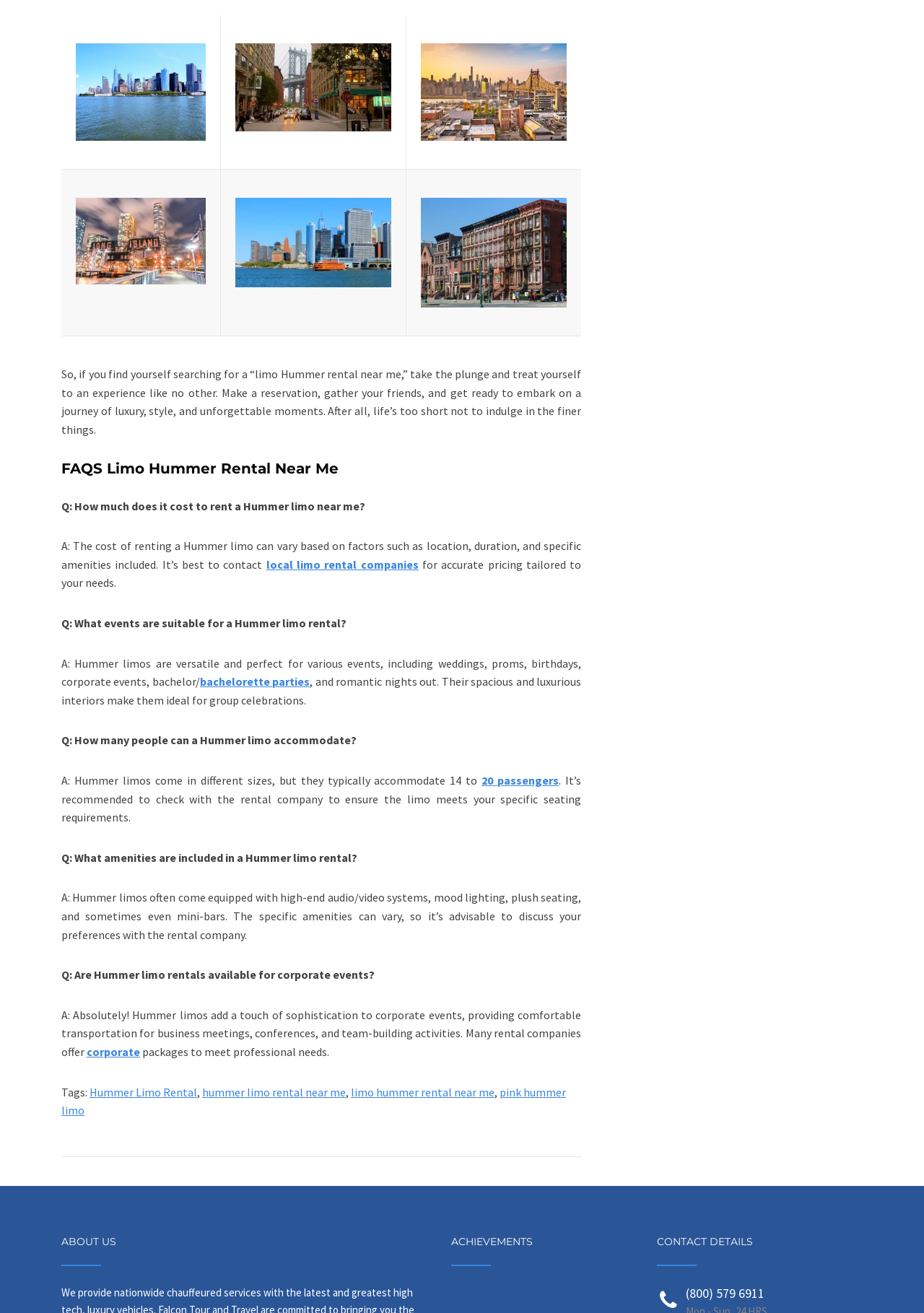What is the purpose of a Hummer limo?
Please provide a comprehensive answer based on the visual information in the image.

The webpage suggests that Hummer limos are used for luxury transportation, as they are described as providing 'an experience like no other' and are suitable for various events such as weddings, proms, and corporate events.